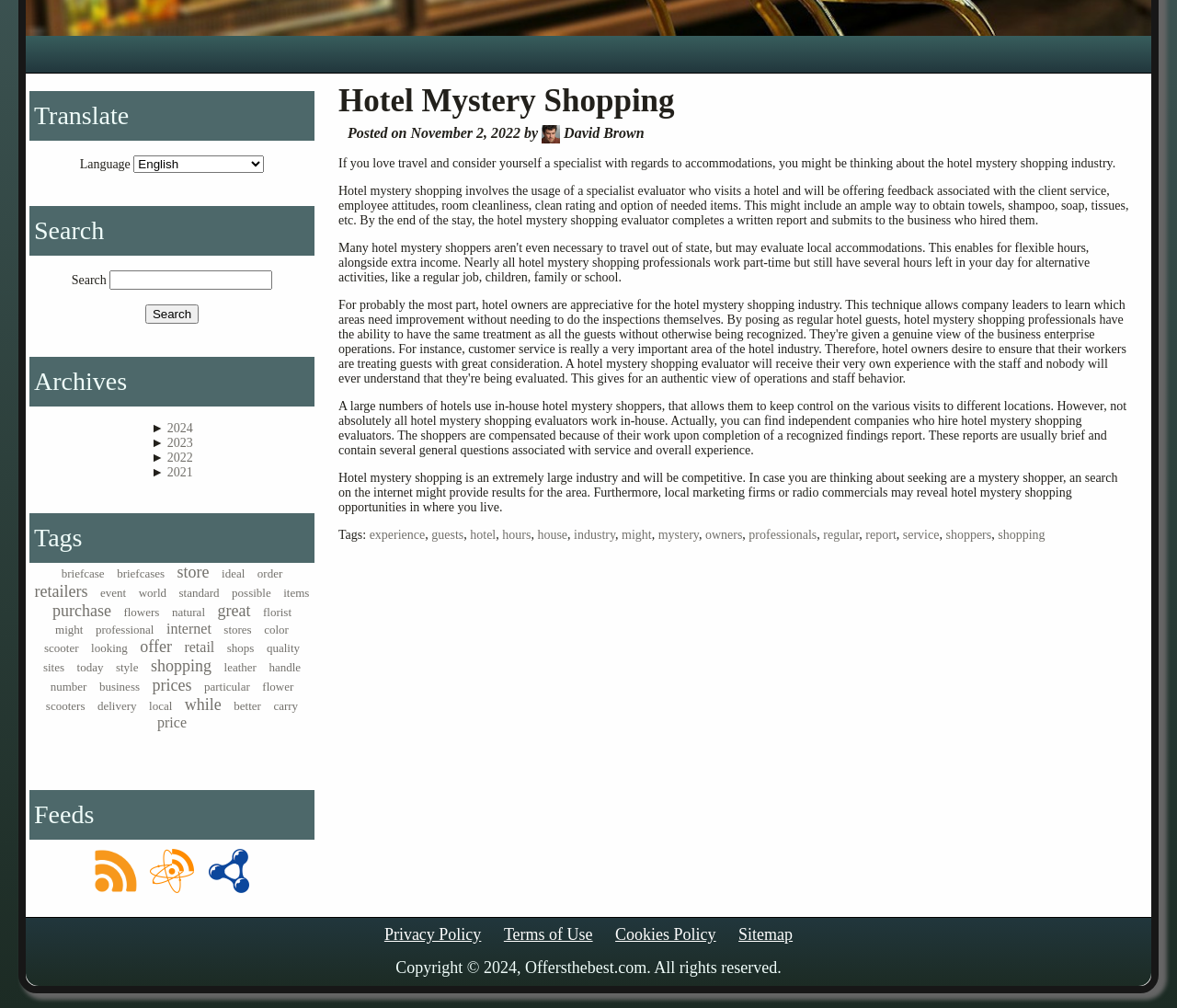Can you find the bounding box coordinates for the UI element given this description: "stores"? Provide the coordinates as four float numbers between 0 and 1: [left, top, right, bottom].

[0.19, 0.618, 0.214, 0.631]